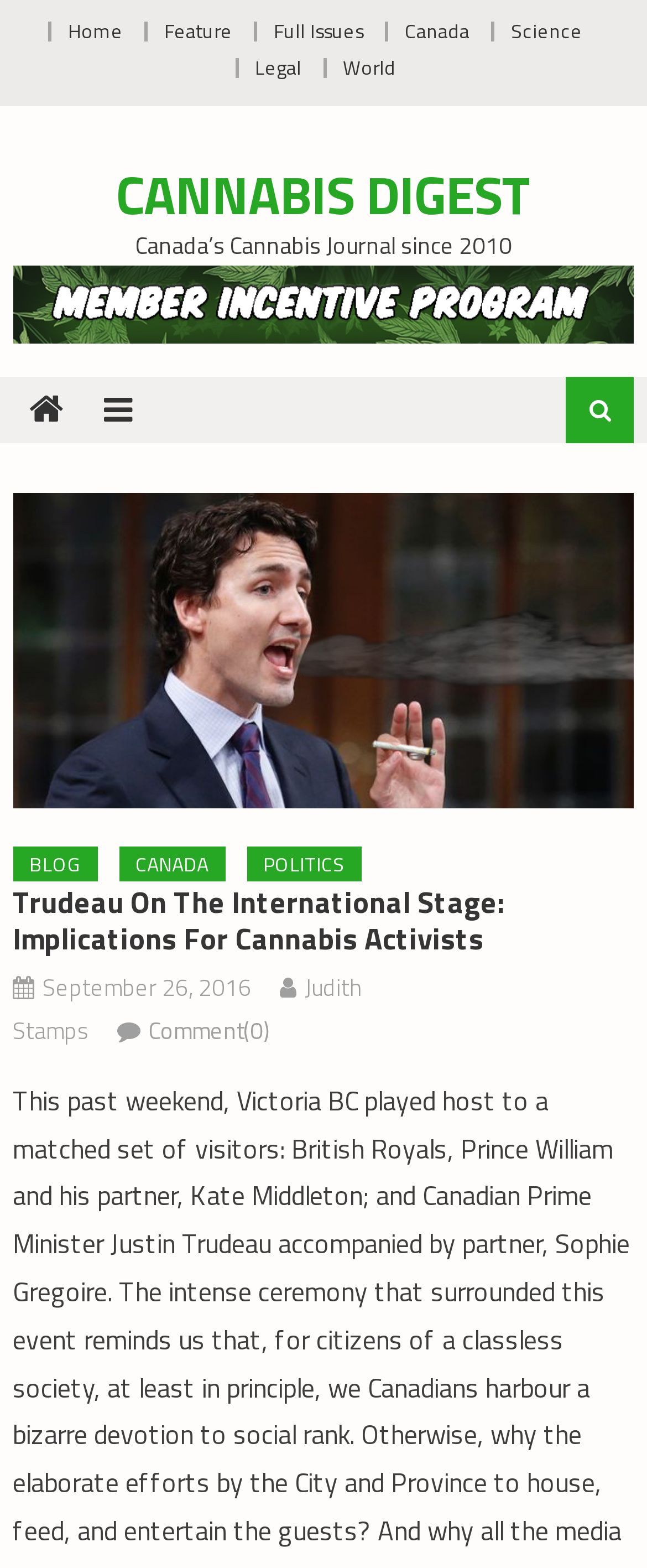Can you specify the bounding box coordinates of the area that needs to be clicked to fulfill the following instruction: "read article about Trudeau on the international stage"?

[0.02, 0.565, 0.98, 0.61]